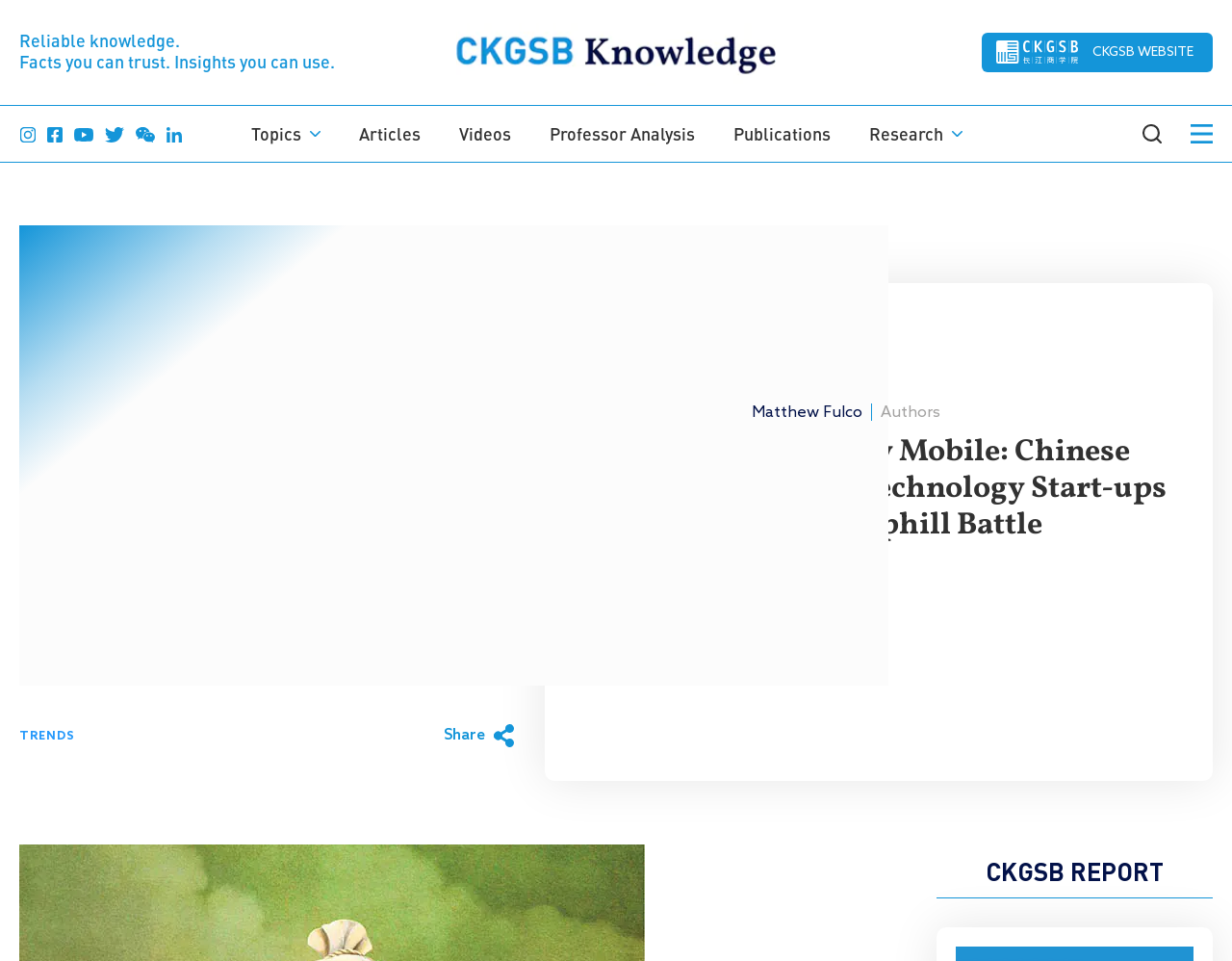Please give a concise answer to this question using a single word or phrase: 
Who is the author of the article?

Matthew Fulco